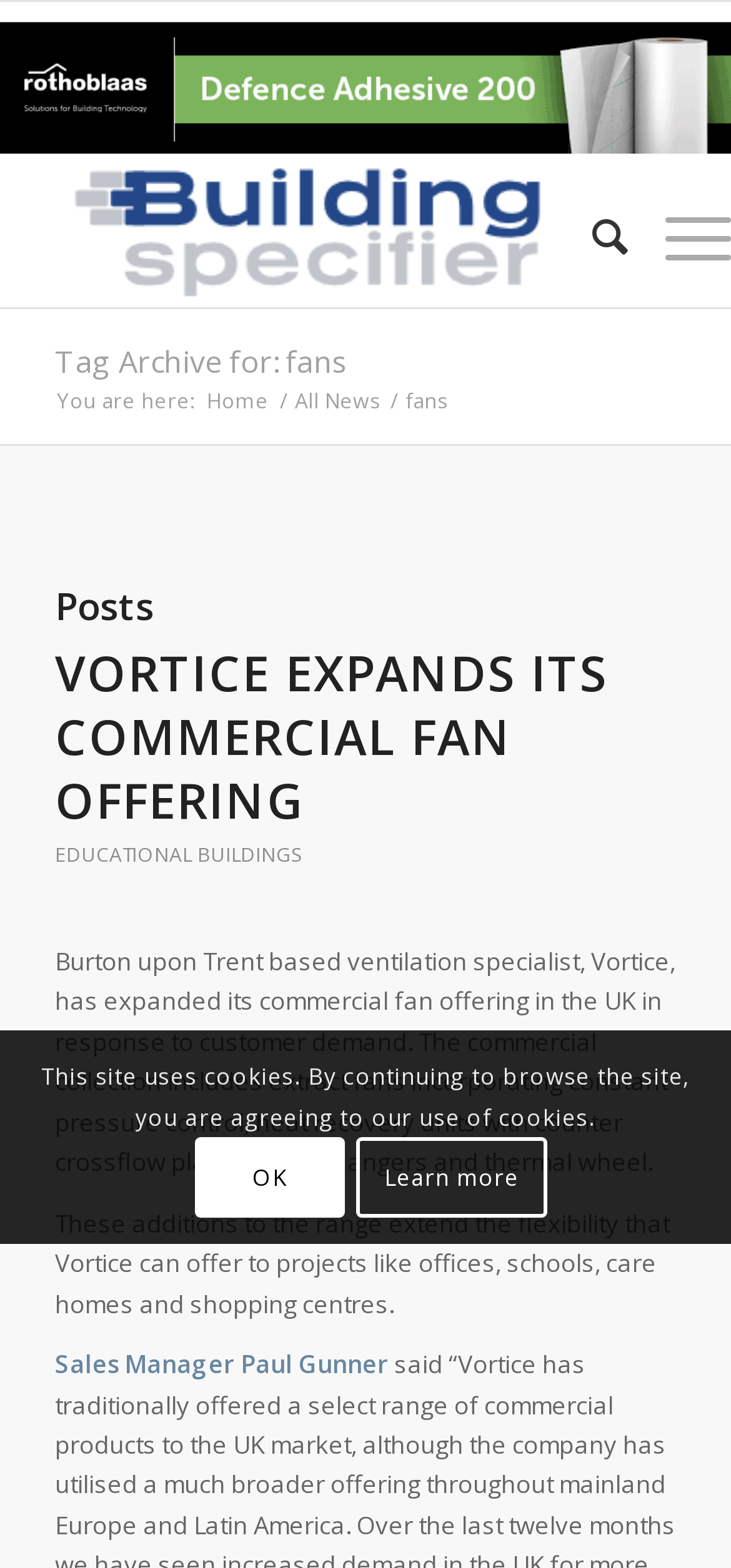Pinpoint the bounding box coordinates of the area that should be clicked to complete the following instruction: "Click on the Building Specifier link". The coordinates must be given as four float numbers between 0 and 1, i.e., [left, top, right, bottom].

[0.075, 0.101, 0.755, 0.196]